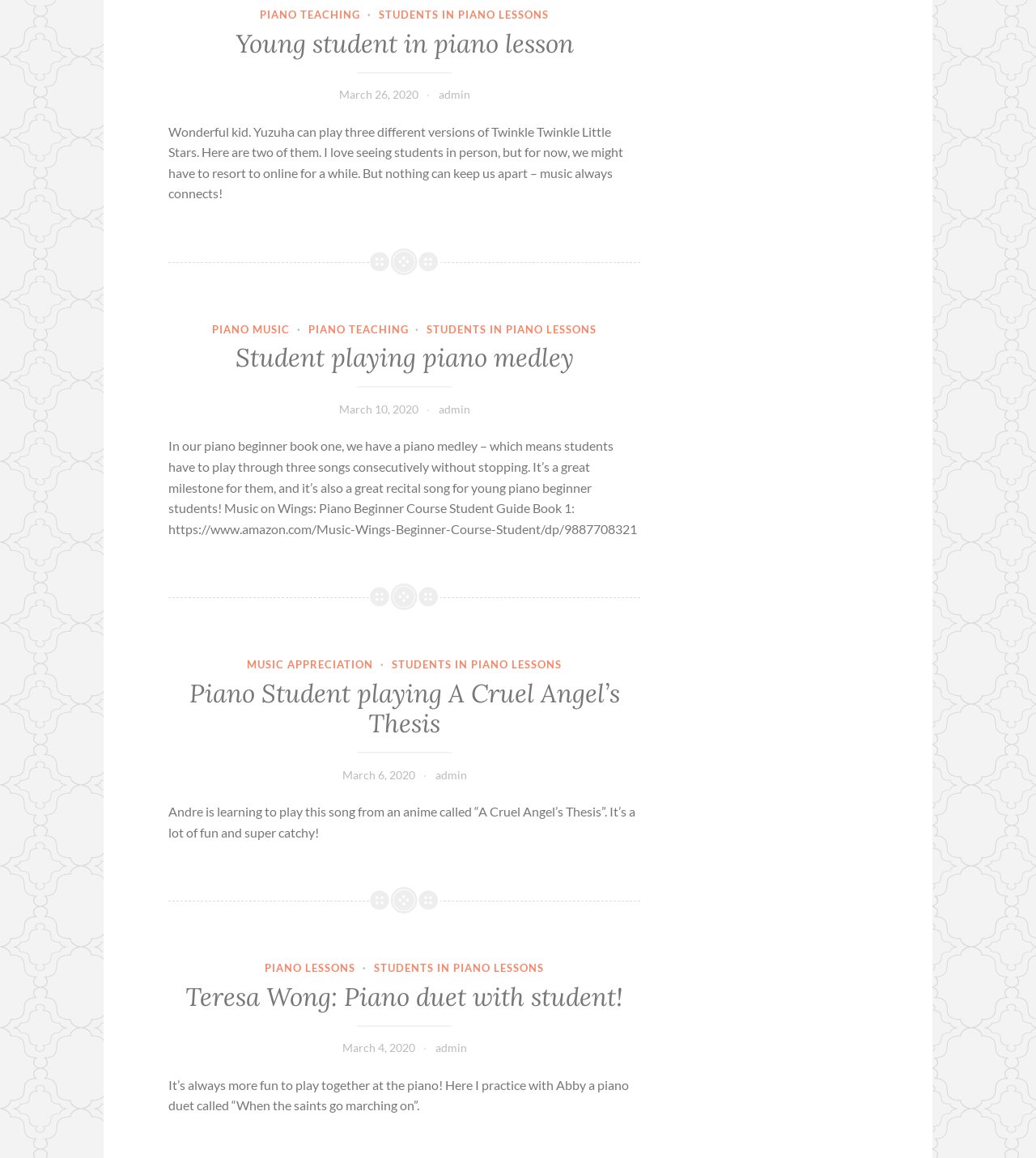Pinpoint the bounding box coordinates of the clickable element needed to complete the instruction: "Click on 'PIANO TEACHING'". The coordinates should be provided as four float numbers between 0 and 1: [left, top, right, bottom].

[0.251, 0.007, 0.348, 0.018]